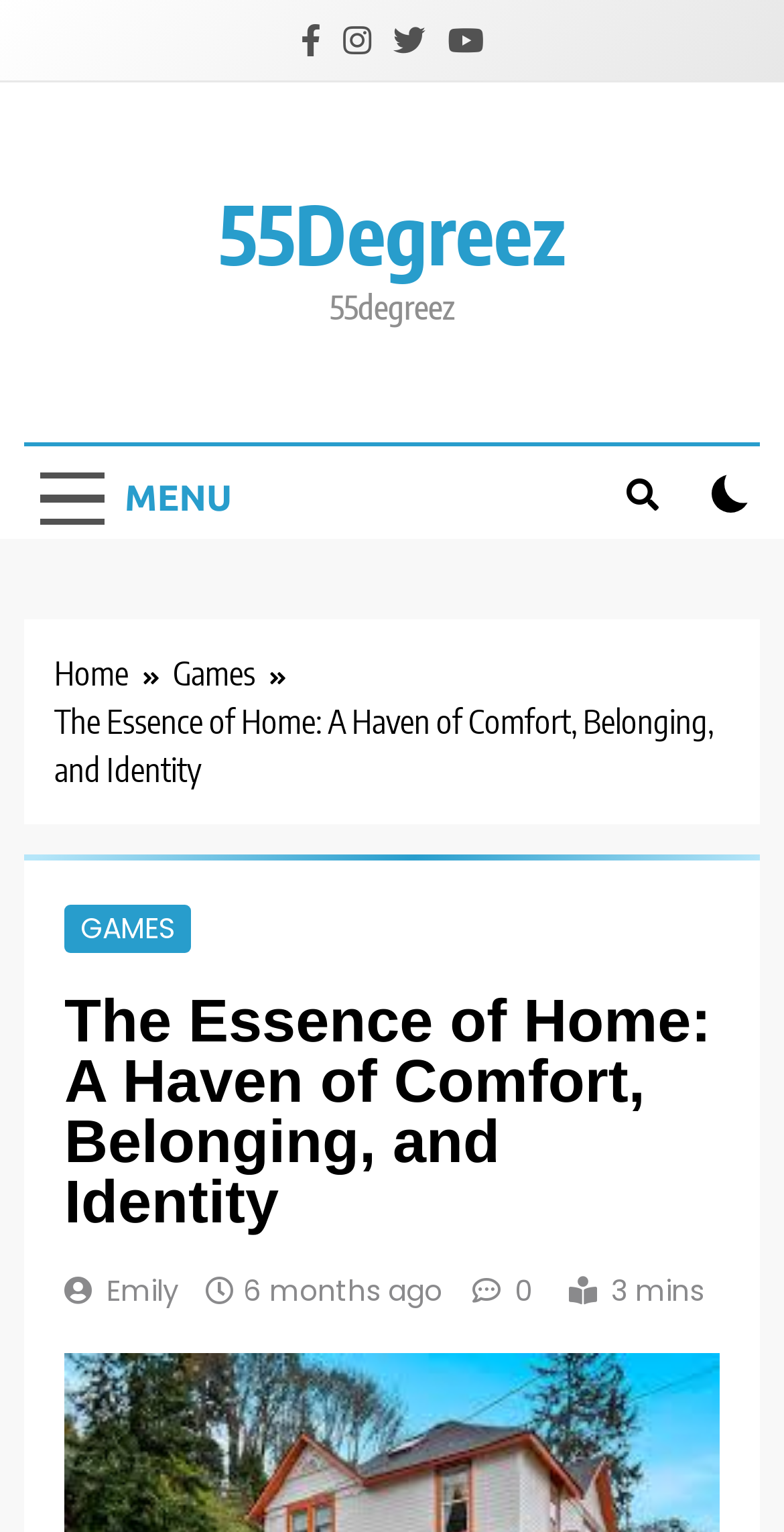Illustrate the webpage thoroughly, mentioning all important details.

The webpage is about the concept of "home" and its emotional significance. At the top, there are four social media links, represented by icons, aligned horizontally. Below them, there is a link to "55Degreez" with a corresponding text "55degreez" next to it. 

On the left side, there is a "MENU" button, and on the right side, there is a search icon button and an unchecked checkbox. Above the middle section, there is a navigation bar with breadcrumbs, showing the path "Home" and "Games". 

The main content area has a heading that reads "The Essence of Home: A Haven of Comfort, Belonging, and Identity". Below the heading, there is a link to "GAMES" and a paragraph of text that is not specified. The author of the content, "Emily", is credited, and the time of posting, "6 months ago", is also shown. The estimated reading time, "3 mins", is displayed on the right side of the content area.